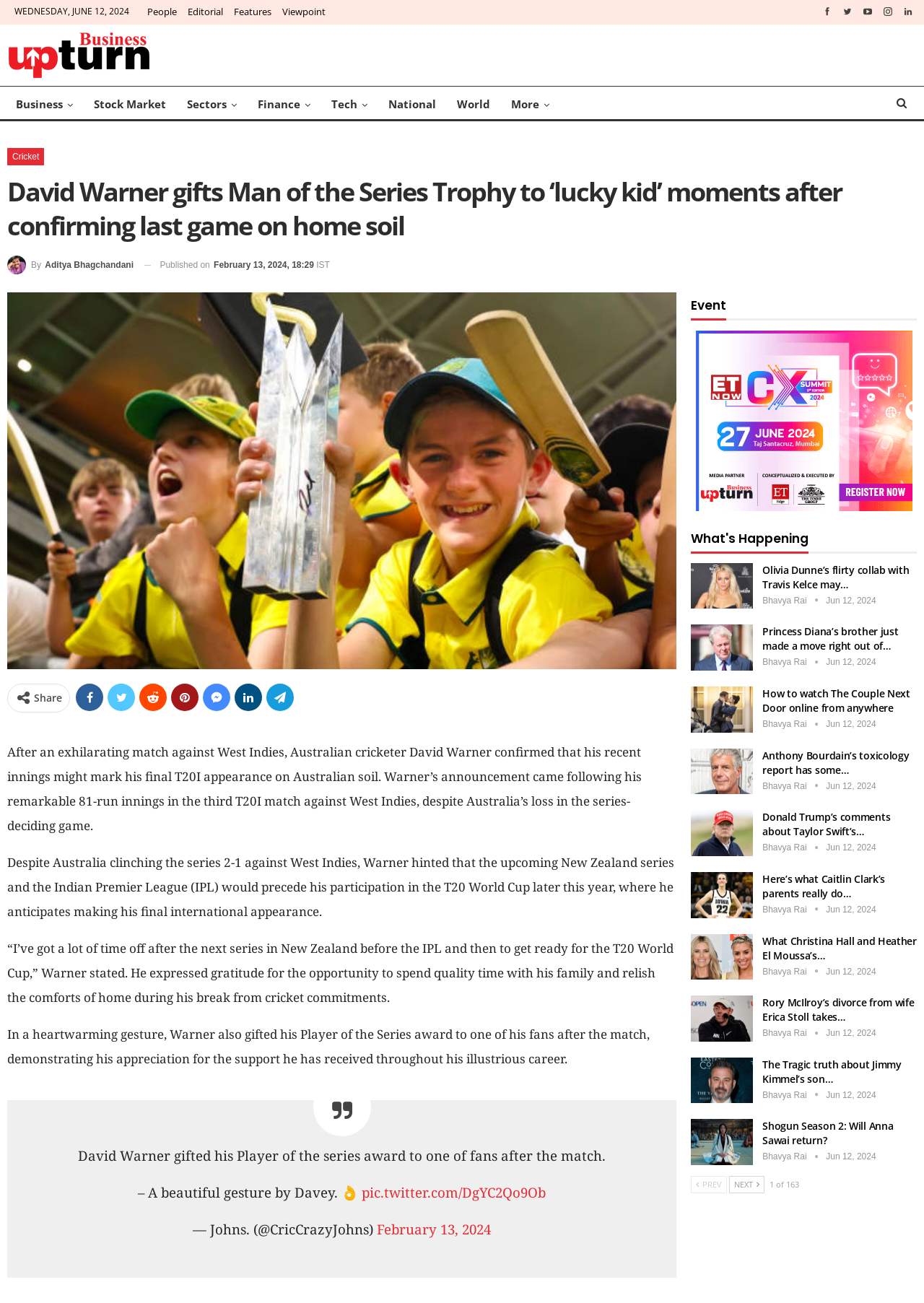Provide a thorough description of the webpage's content and layout.

This webpage is about Australian cricketer David Warner's recent announcement that his recent innings might mark his final T20I appearance on Australian soil. The page has a heading that reads "David Warner gifts Man of the Series Trophy to 'lucky kid' moments after confirming last game on home soil" and is attributed to Aditya Bhagchandani.

At the top of the page, there are several links to different categories, including "People", "Editorial", "Features", and "Viewpoint". Below this, there is a table with links to various news sections, including "Business Upturn", "Stock Market", "Sectors", "Finance", "Tech", "National", and "World".

The main article is divided into several paragraphs, with the first paragraph describing Warner's announcement and his recent performance in the third T20I match against West Indies. The subsequent paragraphs provide more details about Warner's plans, including his upcoming series in New Zealand and the Indian Premier League (IPL), and his intention to make his final international appearance in the T20 World Cup later this year.

There is also a blockquote that describes Warner's heartwarming gesture of gifting his Player of the Series award to one of his fans after the match. This section includes a quote from Warner and a tweet from a user named Johns, with a link to a photo.

On the right-hand side of the page, there is a sidebar with several links to other news articles, including "Olivia Dunne's flirty collab with Travis Kelce may...", "Princess Diana's brother just made a move right out of...", and "How to watch The Couple Next Door online from anywhere". Each of these links has a timestamp and an author's name, Bhavya Rai.

Overall, the webpage has a clean layout, with clear headings and concise text. The use of links and blockquotes adds visual interest and breaks up the text, making it easier to read.